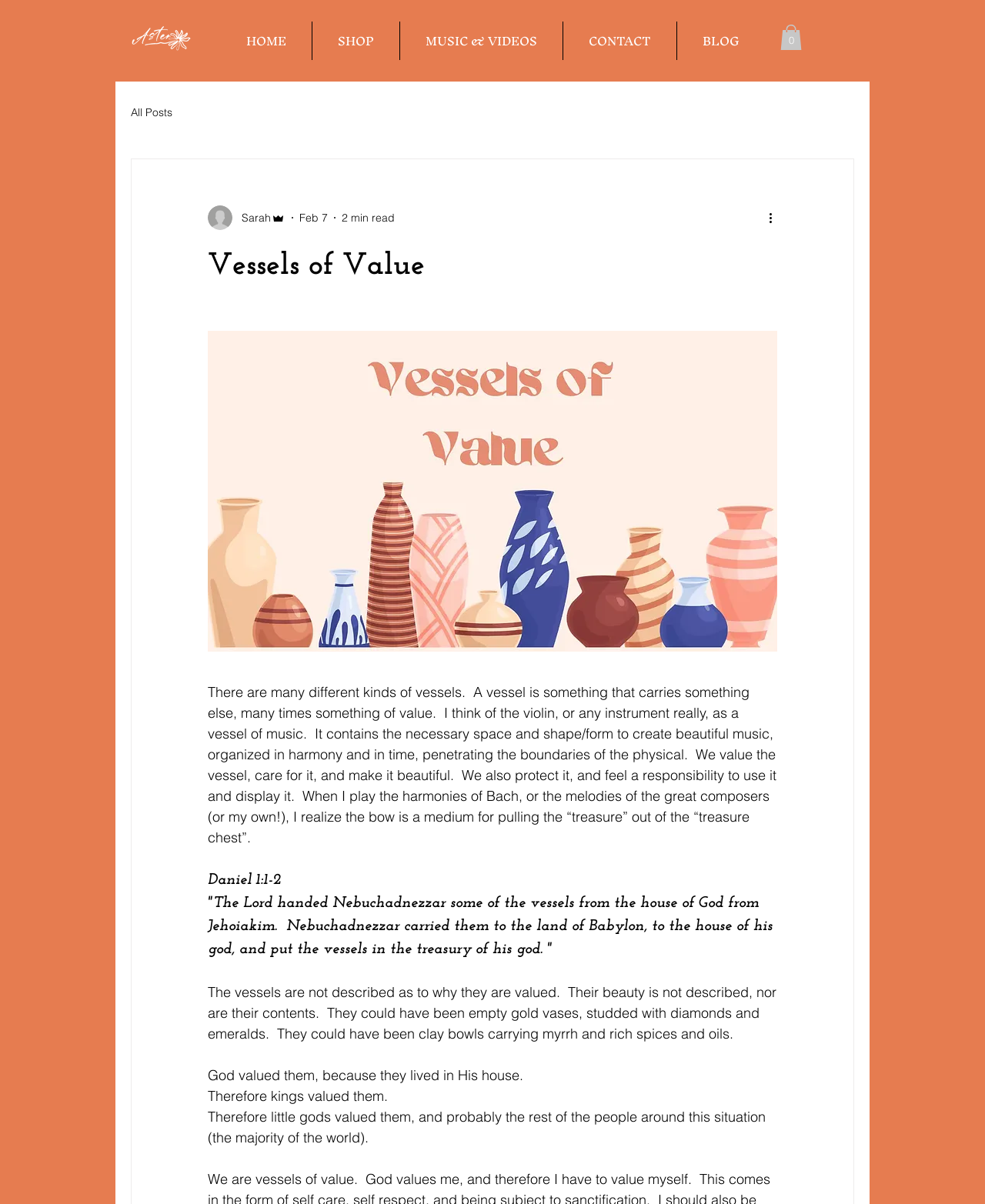Answer the following query concisely with a single word or phrase:
What is the Bible verse mentioned in the blog post?

Daniel 1:1-2